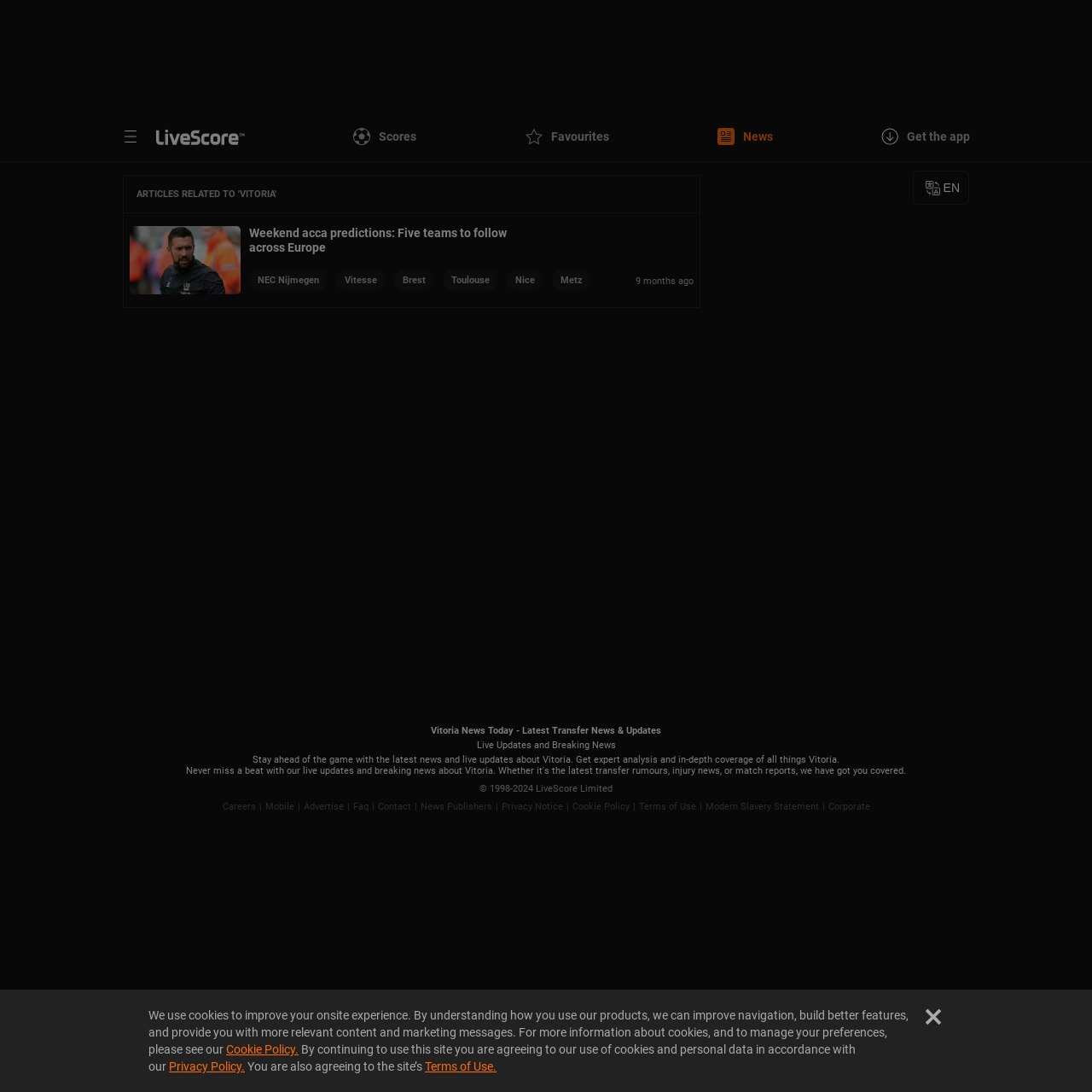Please find and report the bounding box coordinates of the element to click in order to perform the following action: "Get the app". The coordinates should be expressed as four float numbers between 0 and 1, in the format [left, top, right, bottom].

[0.807, 0.117, 0.888, 0.133]